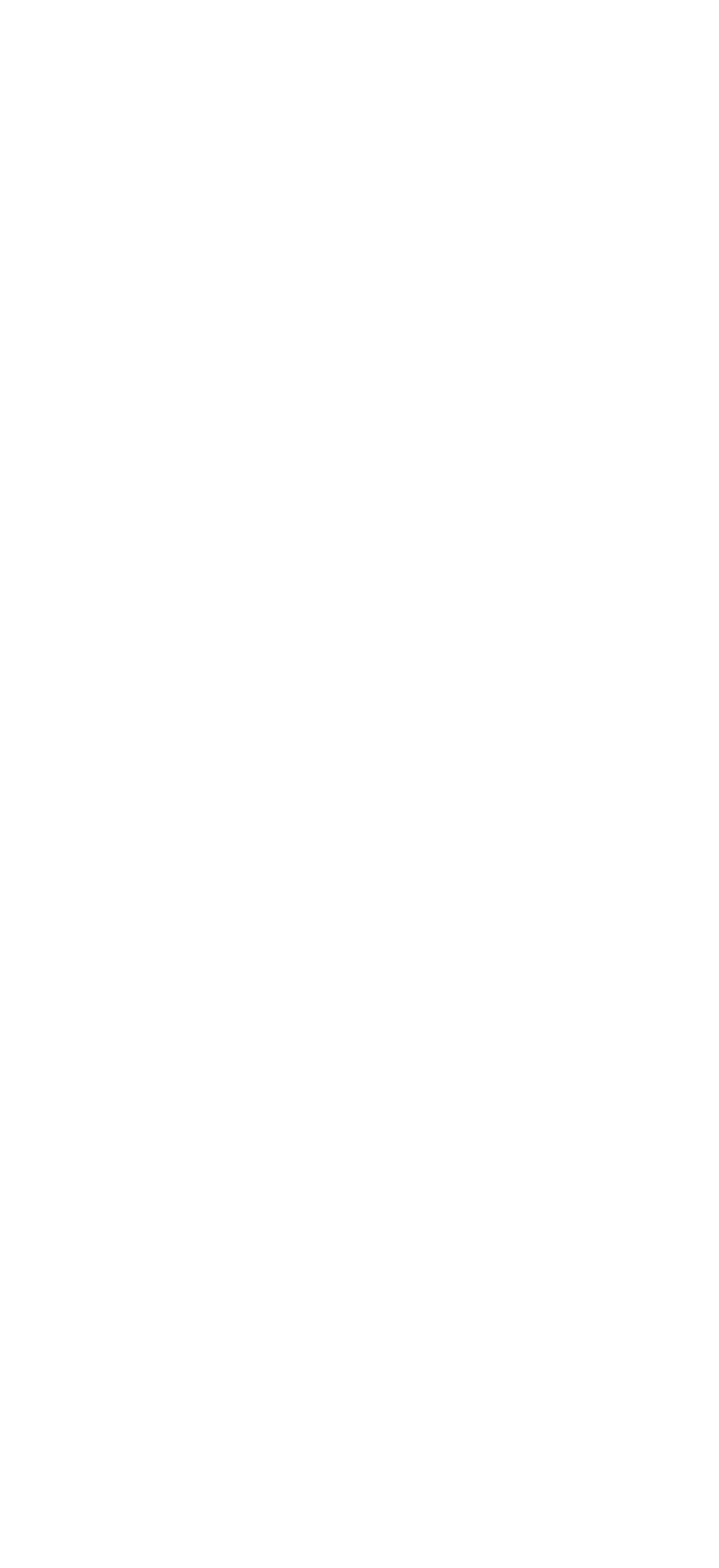Please indicate the bounding box coordinates for the clickable area to complete the following task: "Go to page 5". The coordinates should be specified as four float numbers between 0 and 1, i.e., [left, top, right, bottom].

[0.777, 0.704, 0.9, 0.76]